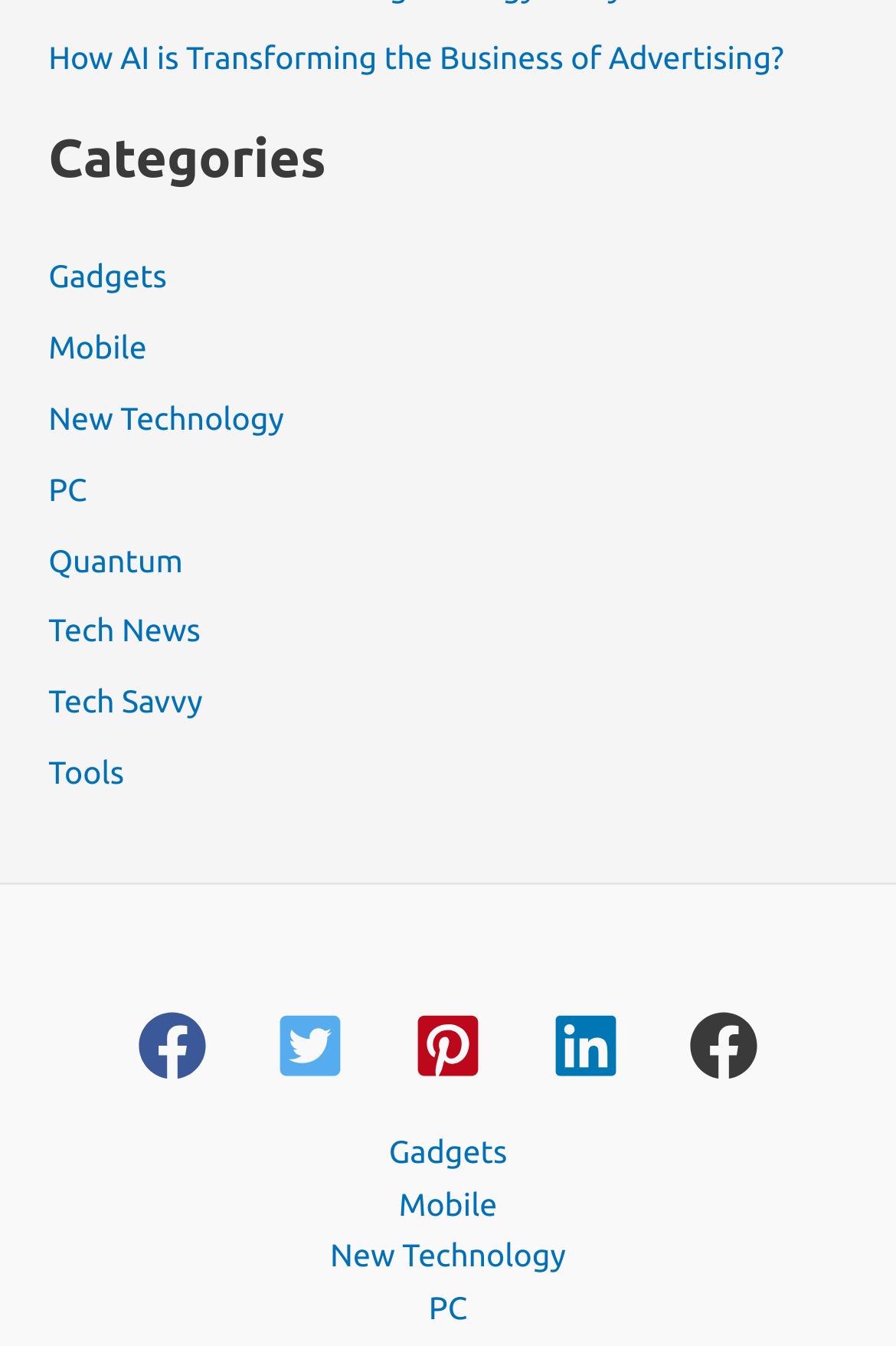Find the UI element described as: "Tech Savvy" and predict its bounding box coordinates. Ensure the coordinates are four float numbers between 0 and 1, [left, top, right, bottom].

[0.054, 0.507, 0.226, 0.535]